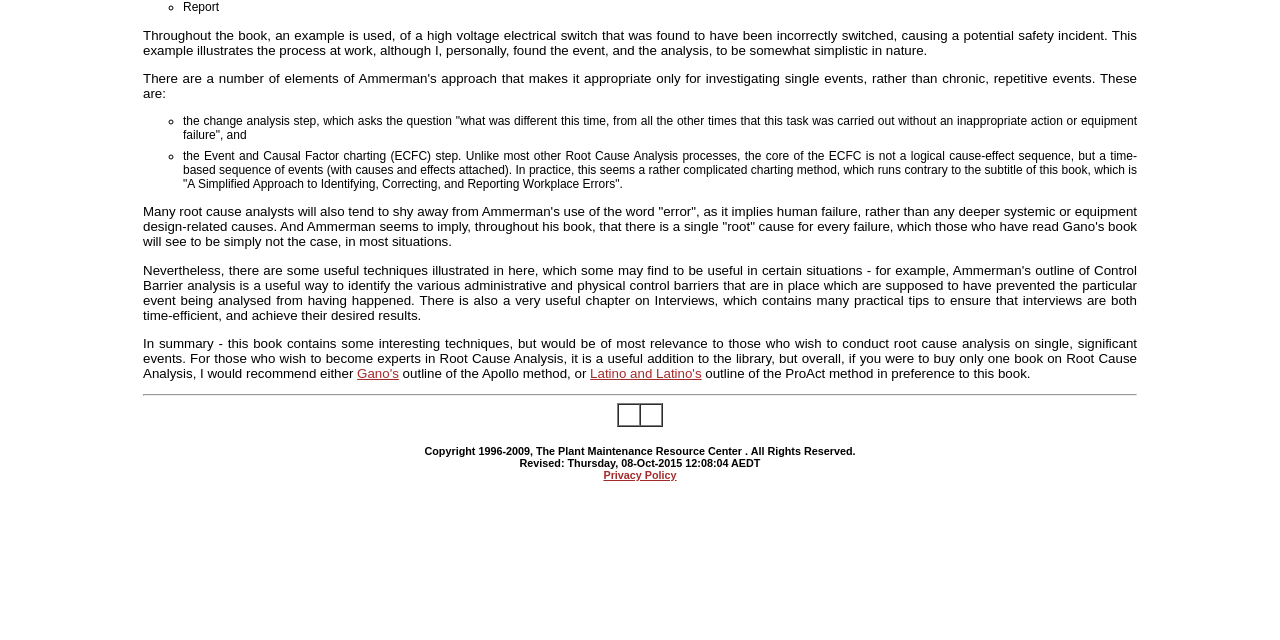Please find the bounding box coordinates in the format (top-left x, top-left y, bottom-right x, bottom-right y) for the given element description. Ensure the coordinates are floating point numbers between 0 and 1. Description: About & Contact

None